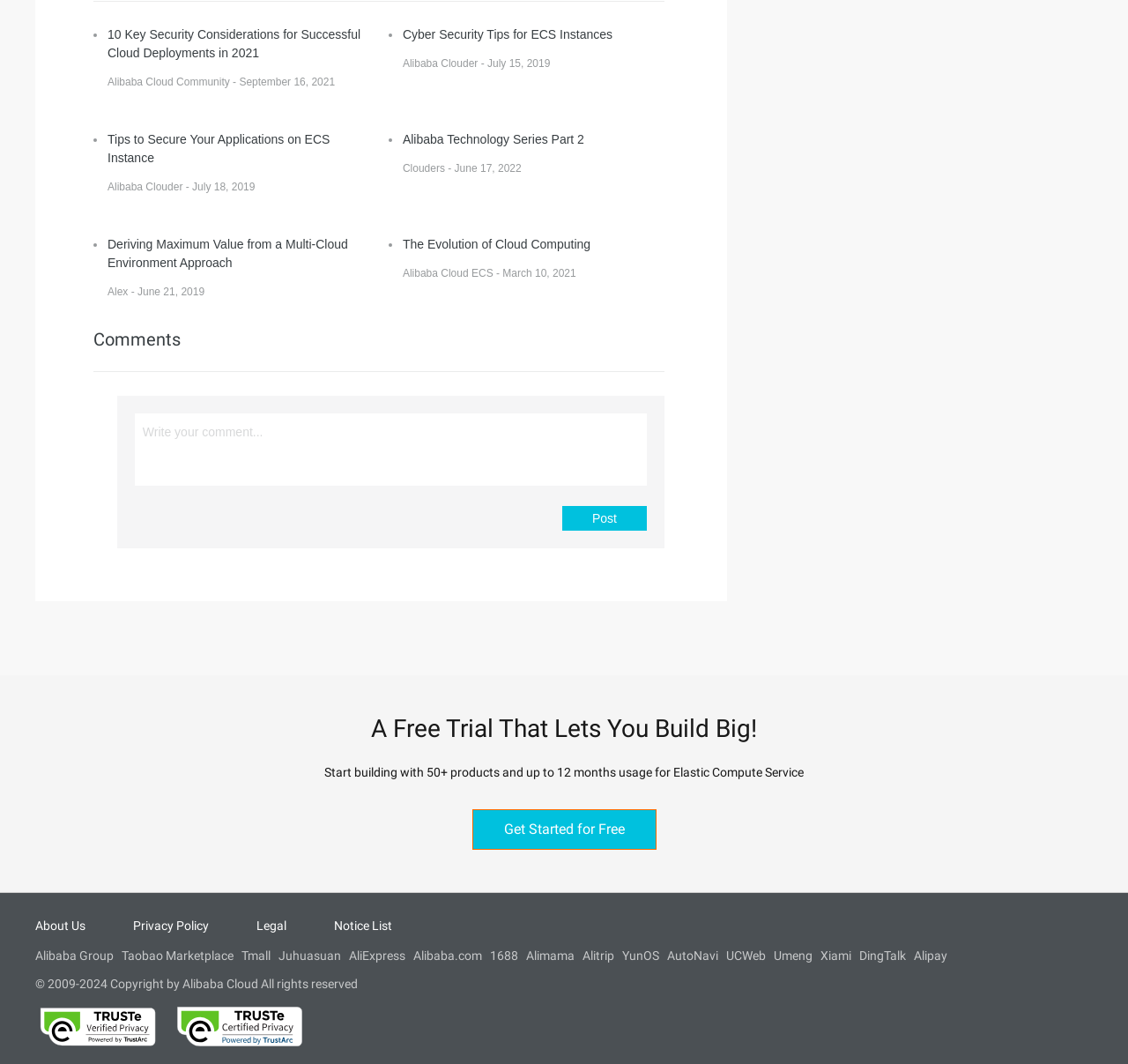What is the offer in the free trial?
Please provide a comprehensive answer to the question based on the webpage screenshot.

The text 'Start building with 50+ products and up to 12 months usage for Elastic Compute Service' is located near the 'Get Started for Free' link, which implies that the free trial offers access to 50+ products and 12 months usage for Elastic Compute Service.